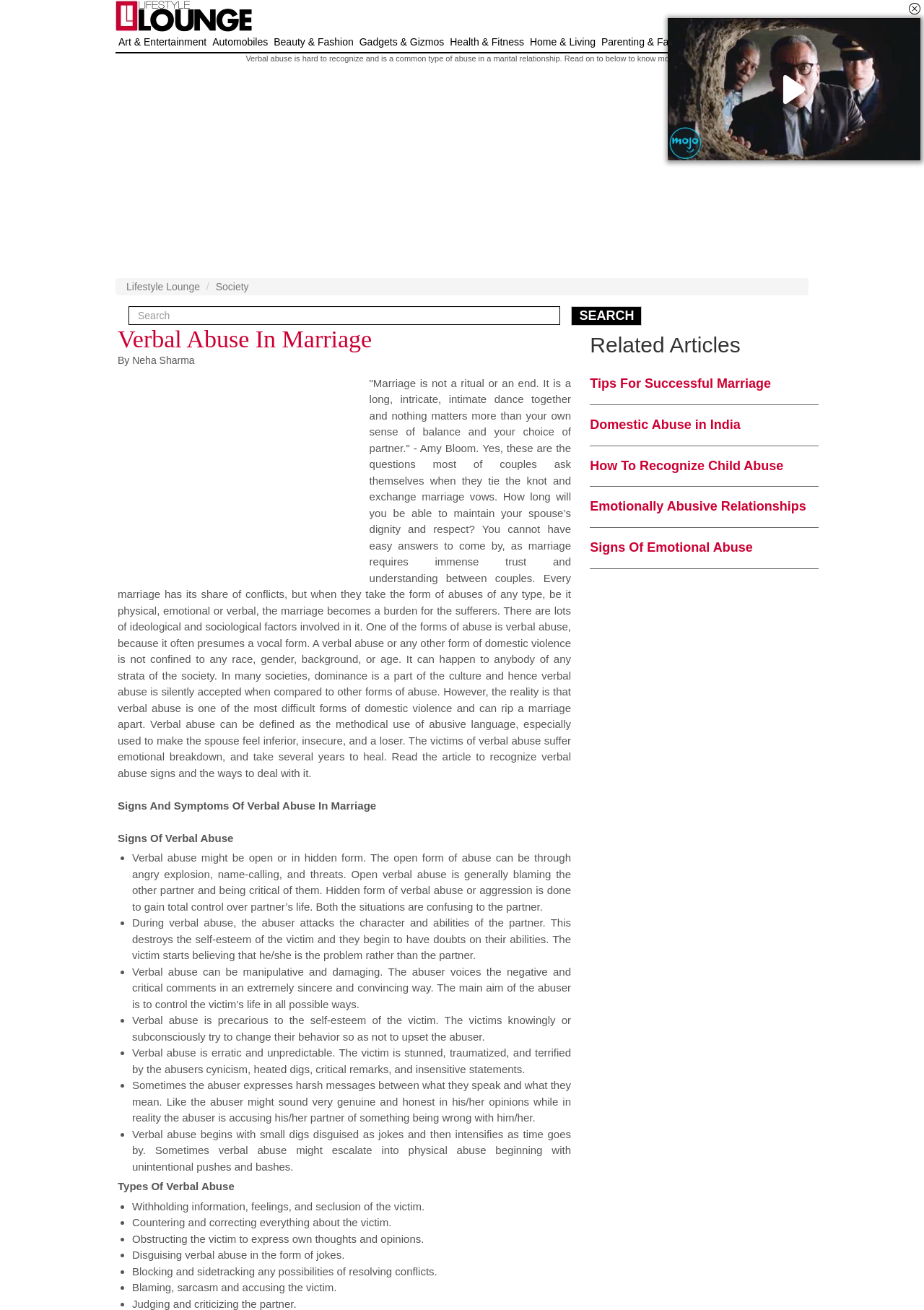Describe all significant elements and features of the webpage.

This webpage is about verbal abuse in marriage, specifically discussing its signs, symptoms, and types. At the top, there is a header with the title "Verbal Abuse In Marriage – Signs And Symptoms Of Verbal Abuse In Marriage" and a link to "Lifestyle Lounge" on the left. Below the header, there are several links to various categories, such as "Art & Entertainment", "Automobiles", and "Travel", which are likely part of a navigation menu.

On the left side, there is a search bar with a "SEARCH" button. Above the search bar, there is a heading "Verbal Abuse In Marriage" and a byline "By Neha Sharma". Below the byline, there are two advertisements, one above the other.

The main content of the webpage is a long article about verbal abuse in marriage. The article starts with a quote about marriage and then discusses how verbal abuse can be a hidden form of domestic violence that can rip a marriage apart. It explains that verbal abuse can be defined as the methodical use of abusive language to make the spouse feel inferior, insecure, and a loser. The article then lists several signs of verbal abuse, including open and hidden forms, manipulation, and control.

The article also discusses the effects of verbal abuse on the victim, including emotional breakdown and loss of self-esteem. It explains that verbal abuse can be erratic and unpredictable, and that the abuser may express harsh messages between what they speak and what they mean.

The article then moves on to discuss the types of verbal abuse, including withholding information, countering and correcting, obstructing the victim's thoughts and opinions, disguising abuse as jokes, blocking conflict resolution, blaming, and judging.

At the bottom of the webpage, there are several related articles, including "Tips For Successful Marriage", "Domestic Abuse in India", and "Signs Of Emotional Abuse". There is also another advertisement below the related articles. On the right side, there are several images and a video.